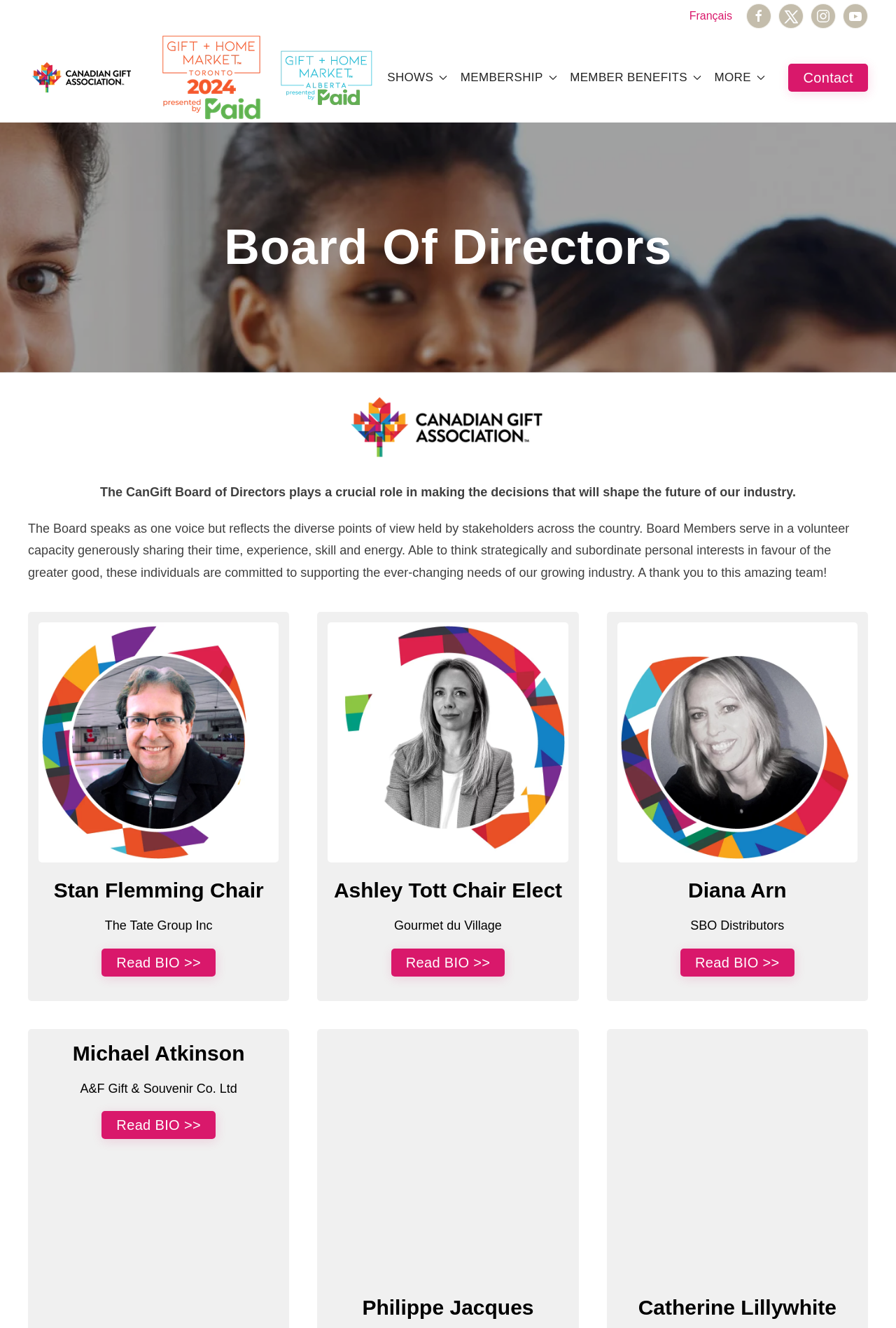Identify the bounding box coordinates of the element that should be clicked to fulfill this task: "Contact us". The coordinates should be provided as four float numbers between 0 and 1, i.e., [left, top, right, bottom].

[0.88, 0.048, 0.969, 0.069]